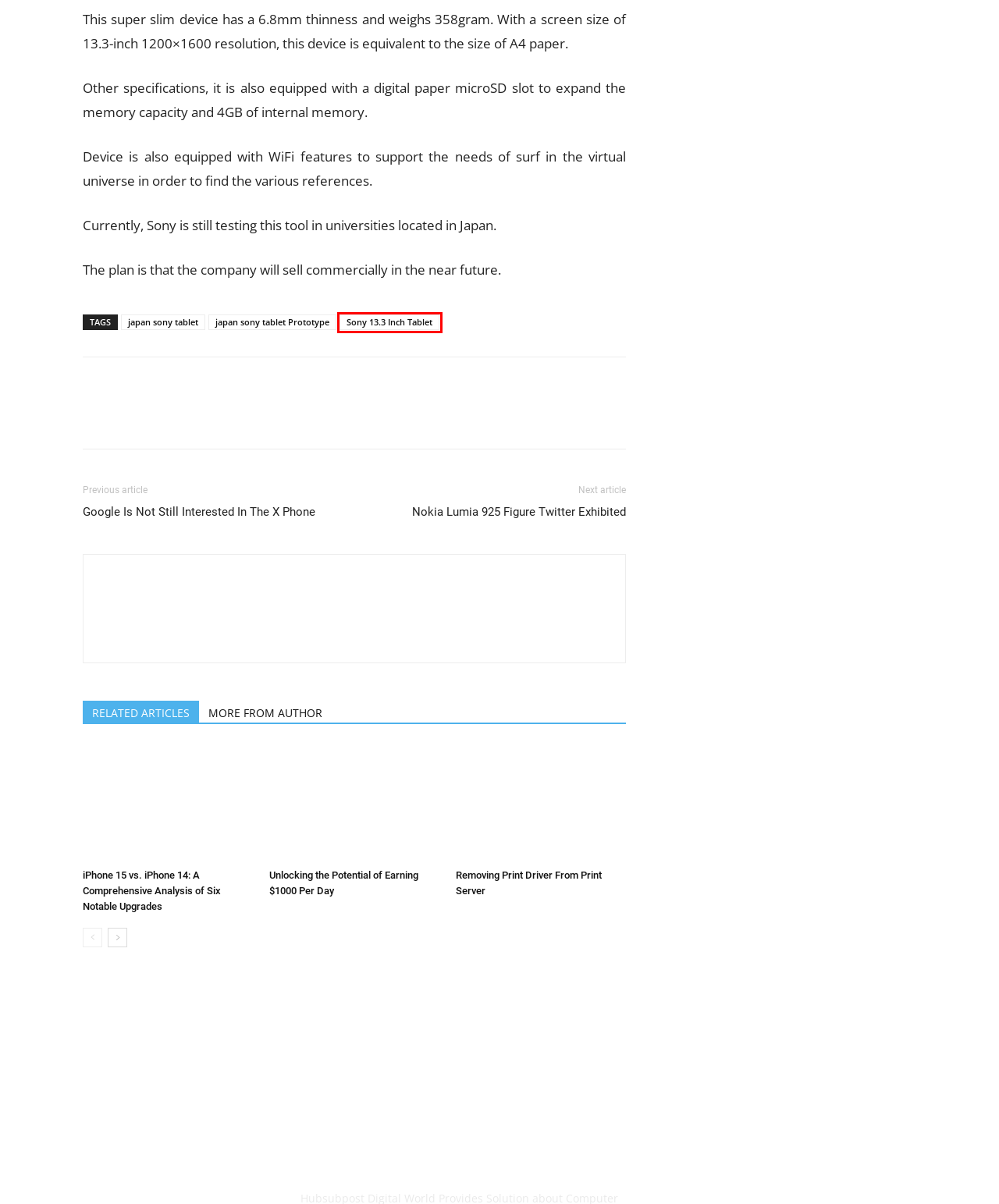Check out the screenshot of a webpage with a red rectangle bounding box. Select the best fitting webpage description that aligns with the new webpage after clicking the element inside the bounding box. Here are the candidates:
A. japan sony tablet Prototype Archives - Hubsubpost Digital World
B. Removing Print Driver From Print Server - Hubsubpost Digital World
C. Google Is Not Still Interested In The X Phone - Hubsubpost Digital World
D. japan sony tablet Archives - Hubsubpost Digital World
E. Unlocking the Potential of Earning $1000 Per Day - Hubsubpost Digital World
F. Sony 13.3 Inch Tablet Archives - Hubsubpost Digital World
G. iPhone 15 vs. iPhone 14: A Comprehensive Analysis of Six Notable Upgrades - Hubsubpost Digital World
H. Nokia Lumia 925 Figure Twitter Exhibited - Hubsubpost Digital World

F